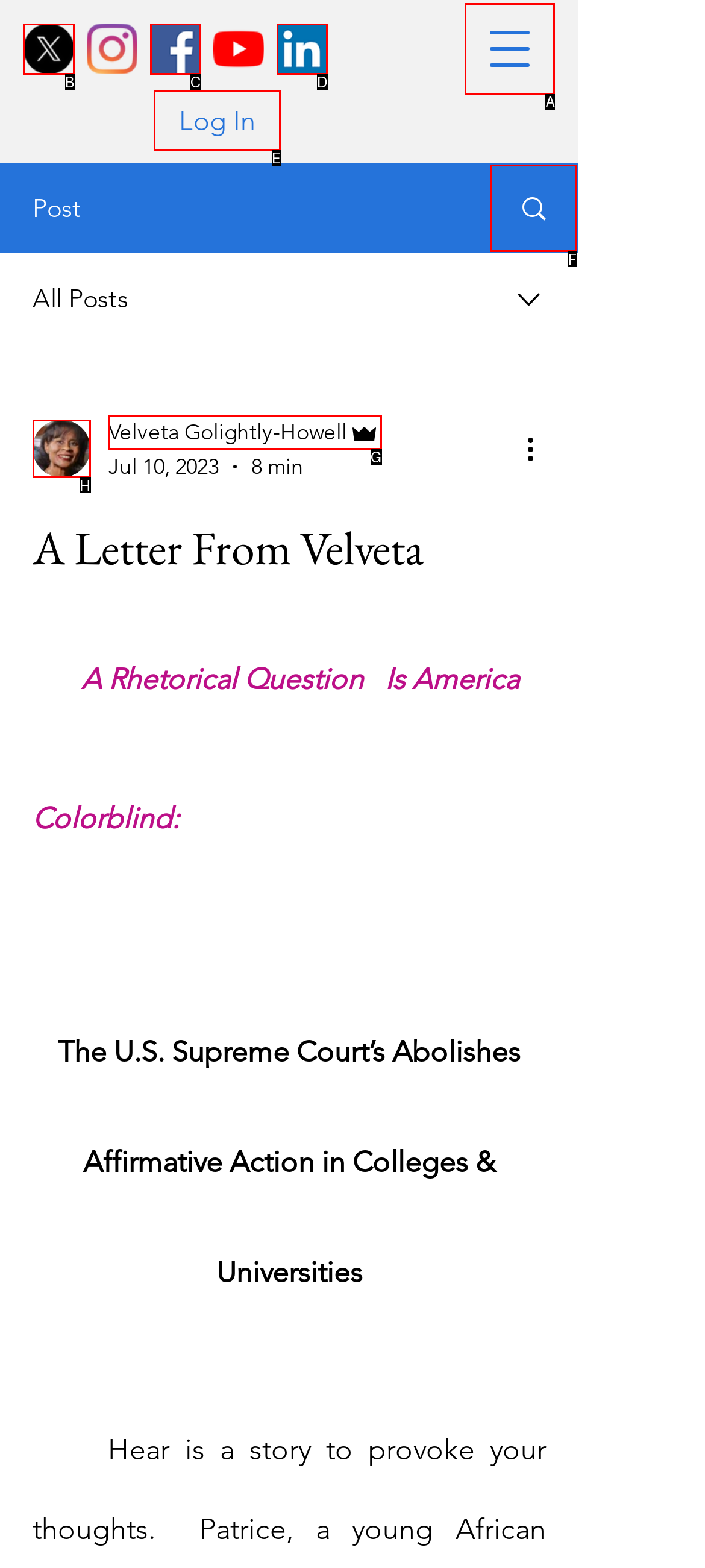Find the correct option to complete this instruction: Open navigation menu. Reply with the corresponding letter.

A